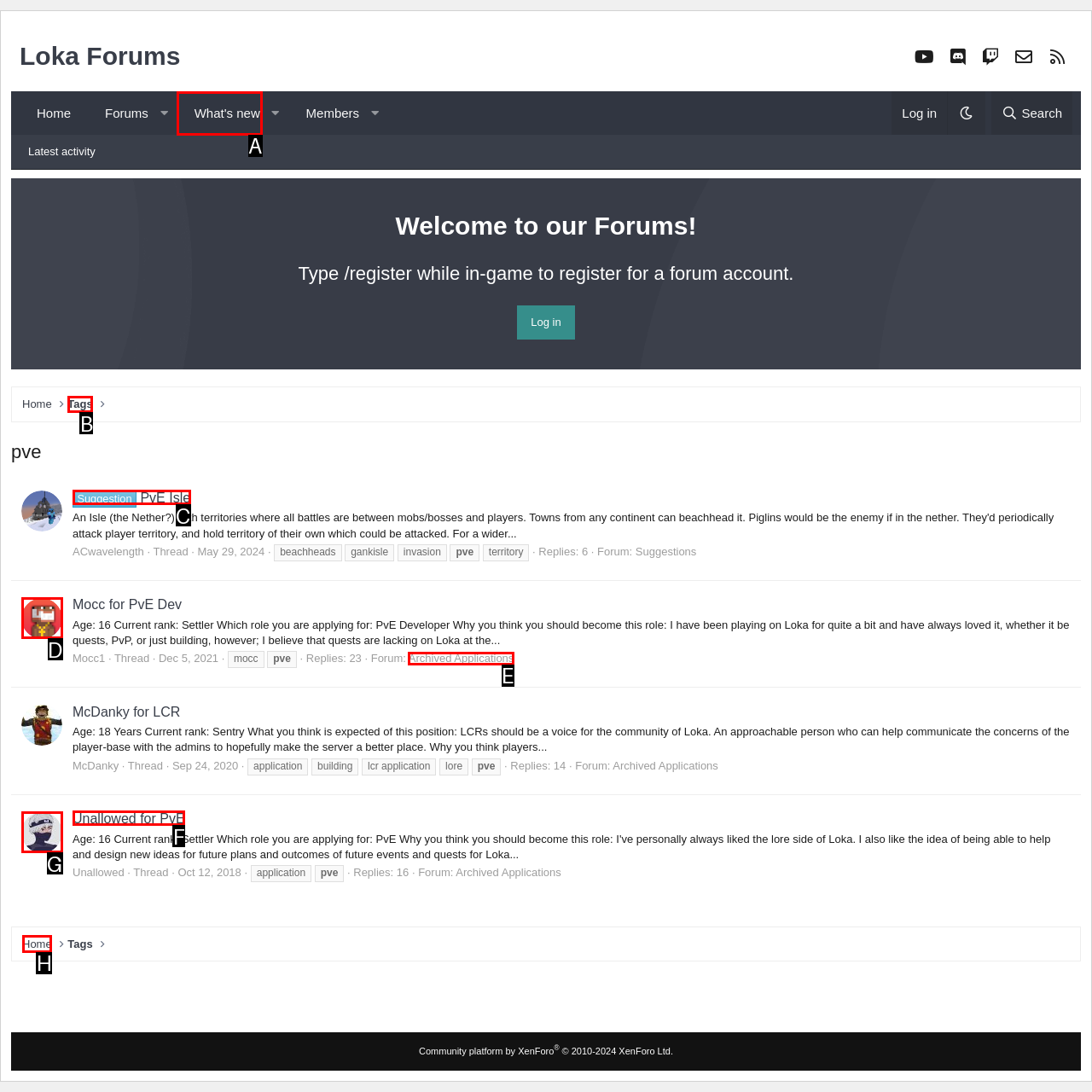Find the option that best fits the description: Unallowed for PvE. Answer with the letter of the option.

F